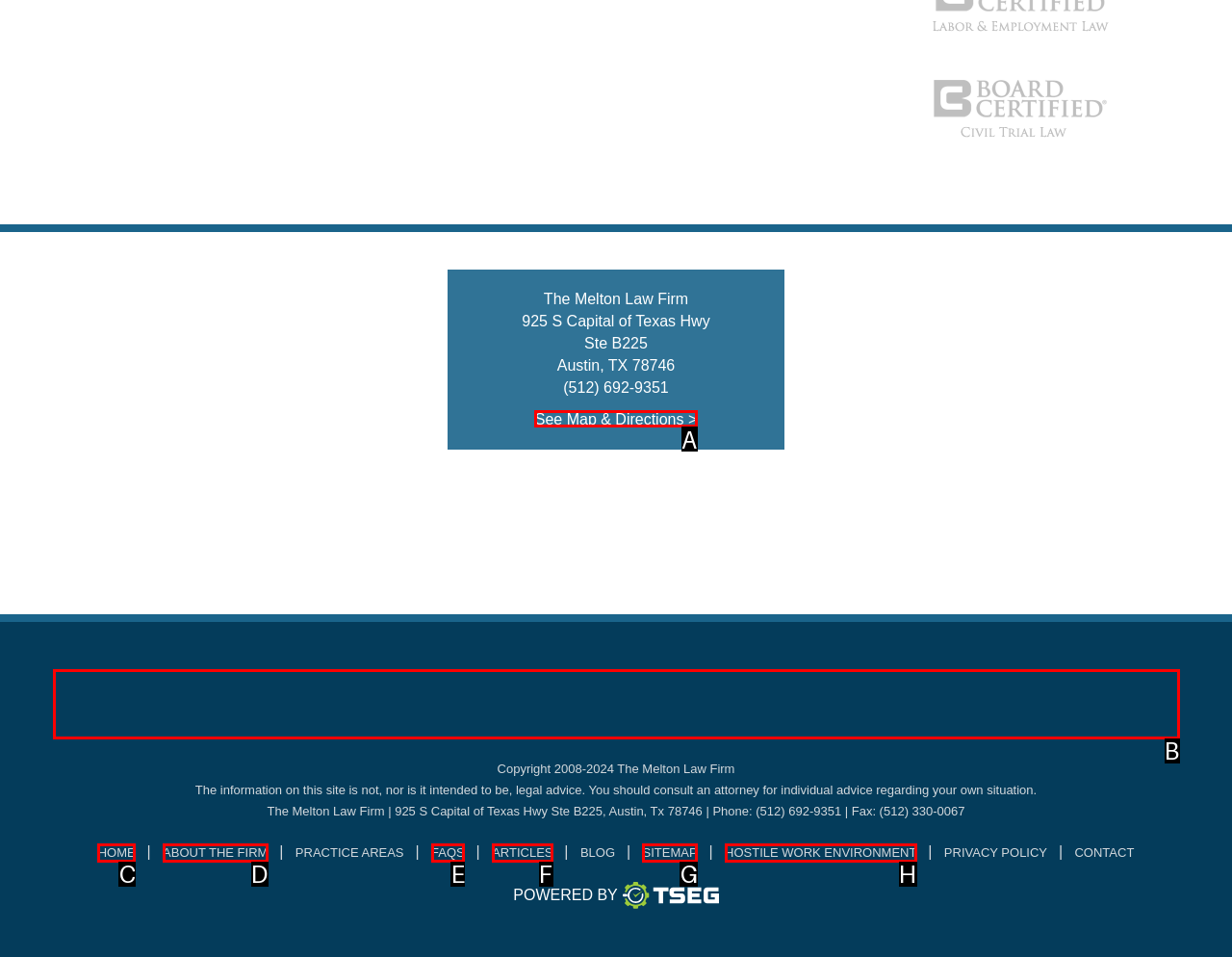Determine the HTML element that best aligns with the description: Sitemap
Answer with the appropriate letter from the listed options.

G